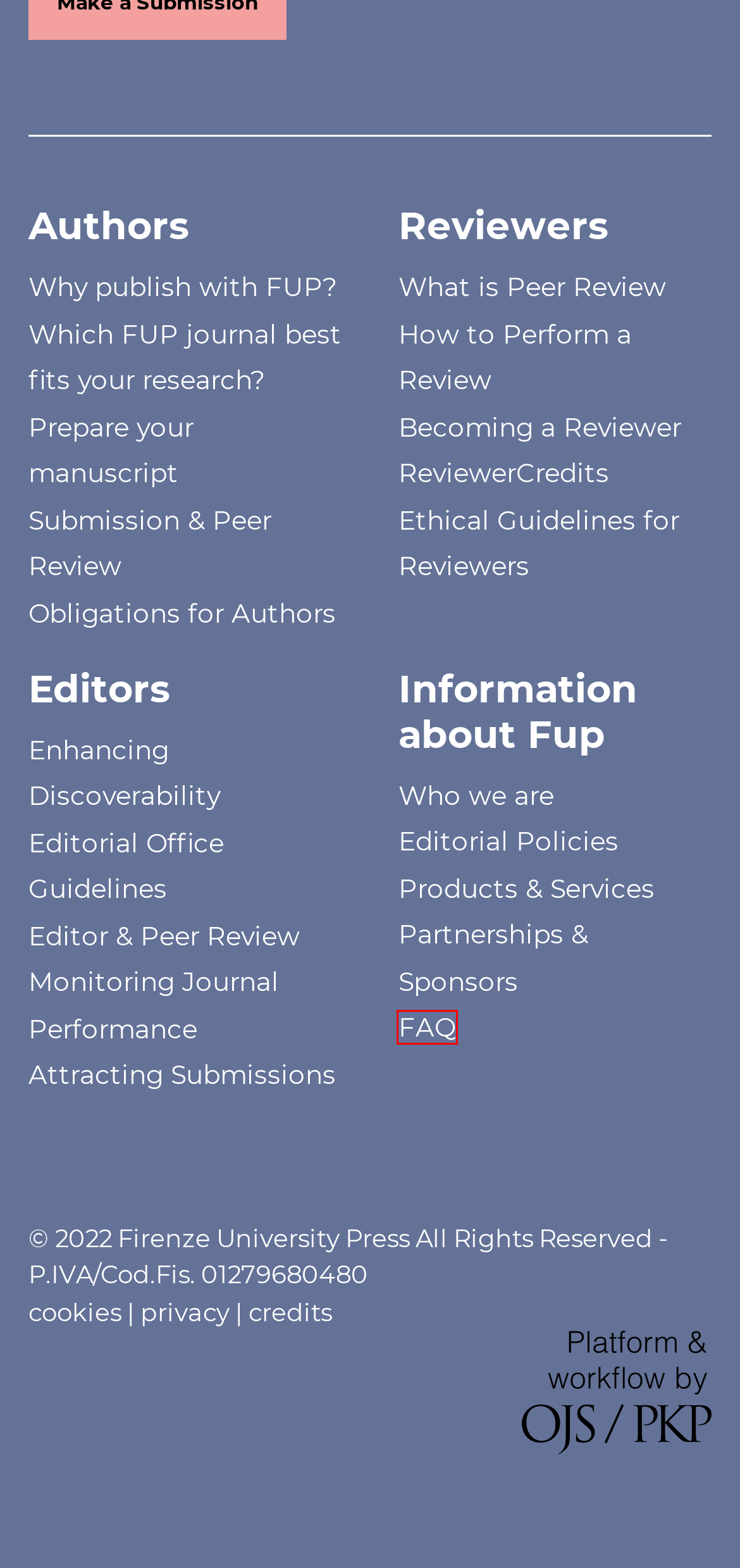Observe the webpage screenshot and focus on the red bounding box surrounding a UI element. Choose the most appropriate webpage description that corresponds to the new webpage after clicking the element in the bounding box. Here are the candidates:
A. Who we are – FUP Journals
B. FAQ – FUP Journals
C. Partnerships & Sponsors – FUP Journals
D. Why publish with FUP? – FUP Journals
E. About Open Journal Systems
							| Rivista di Storia dell’Educazione
F. Subscription price list – FUP Journals
G. Editorial Office Guidelines – FUP Journals
H. ReviewerCredits – FUP Journals

B